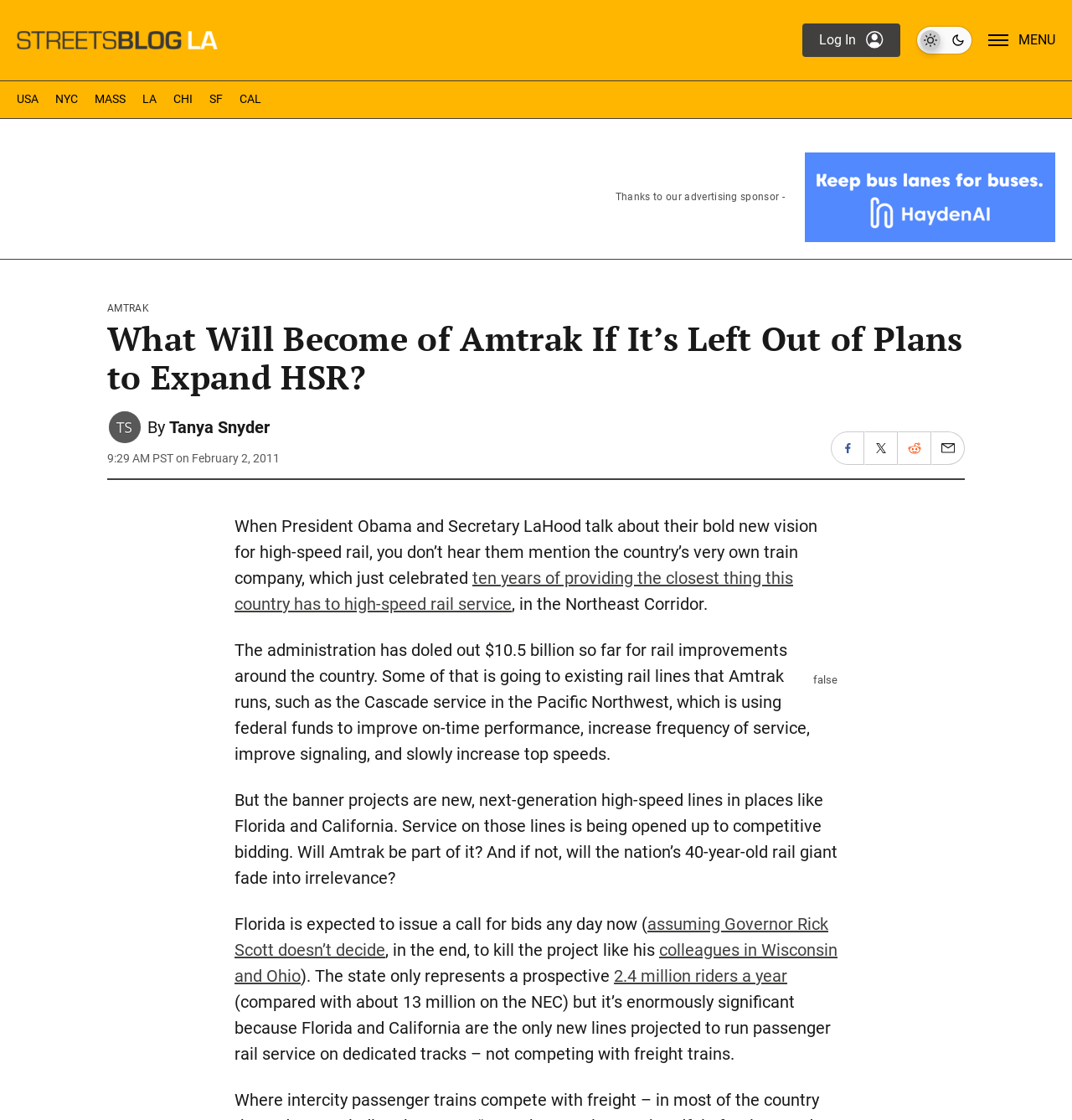What is the significance of Florida and California in the context of high-speed rail?
Provide a comprehensive and detailed answer to the question.

The article highlights that Florida and California are the only new lines projected to run passenger rail service on dedicated tracks, making them significant in the context of high-speed rail.